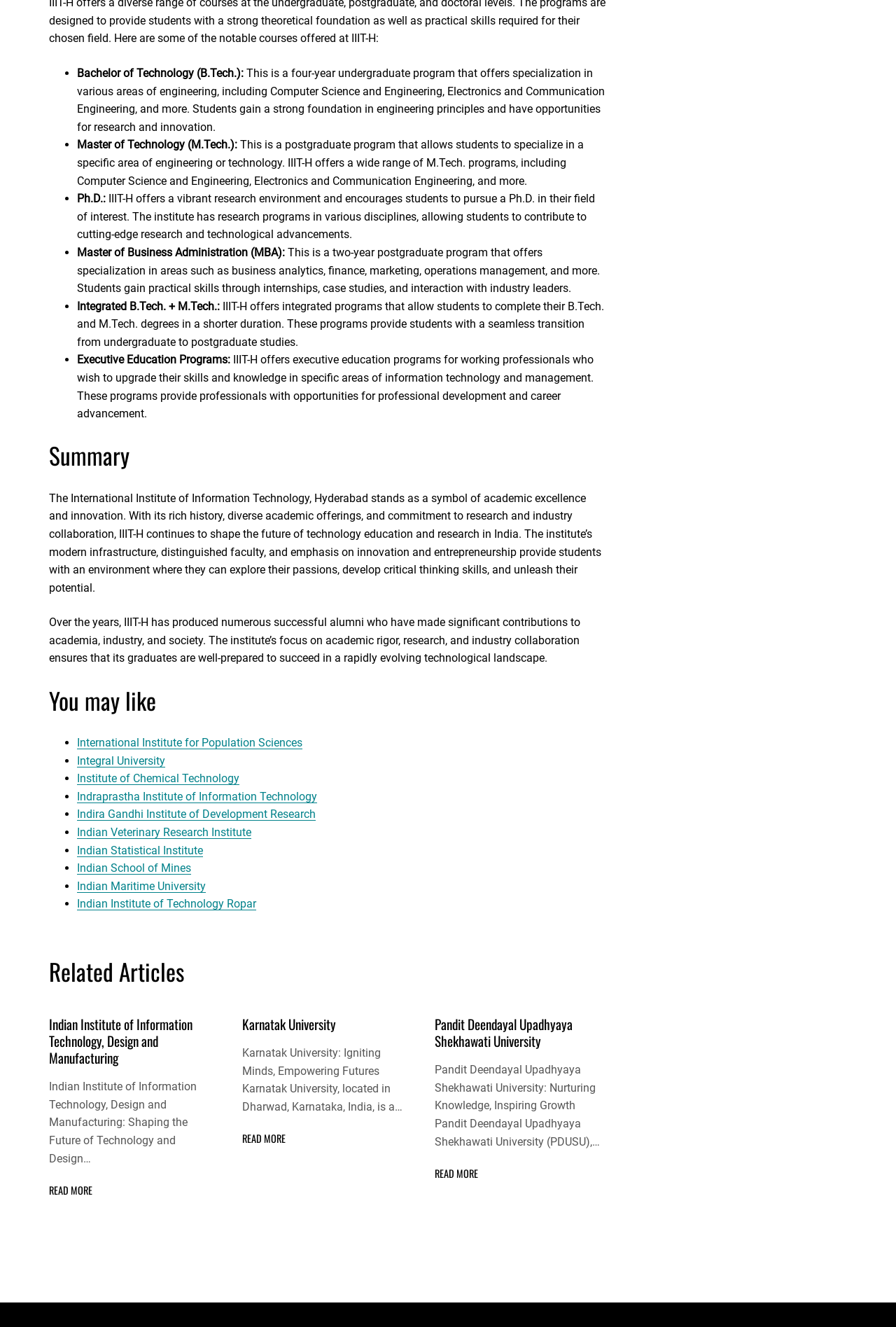From the given element description: "New Docs", find the bounding box for the UI element. Provide the coordinates as four float numbers between 0 and 1, in the order [left, top, right, bottom].

None